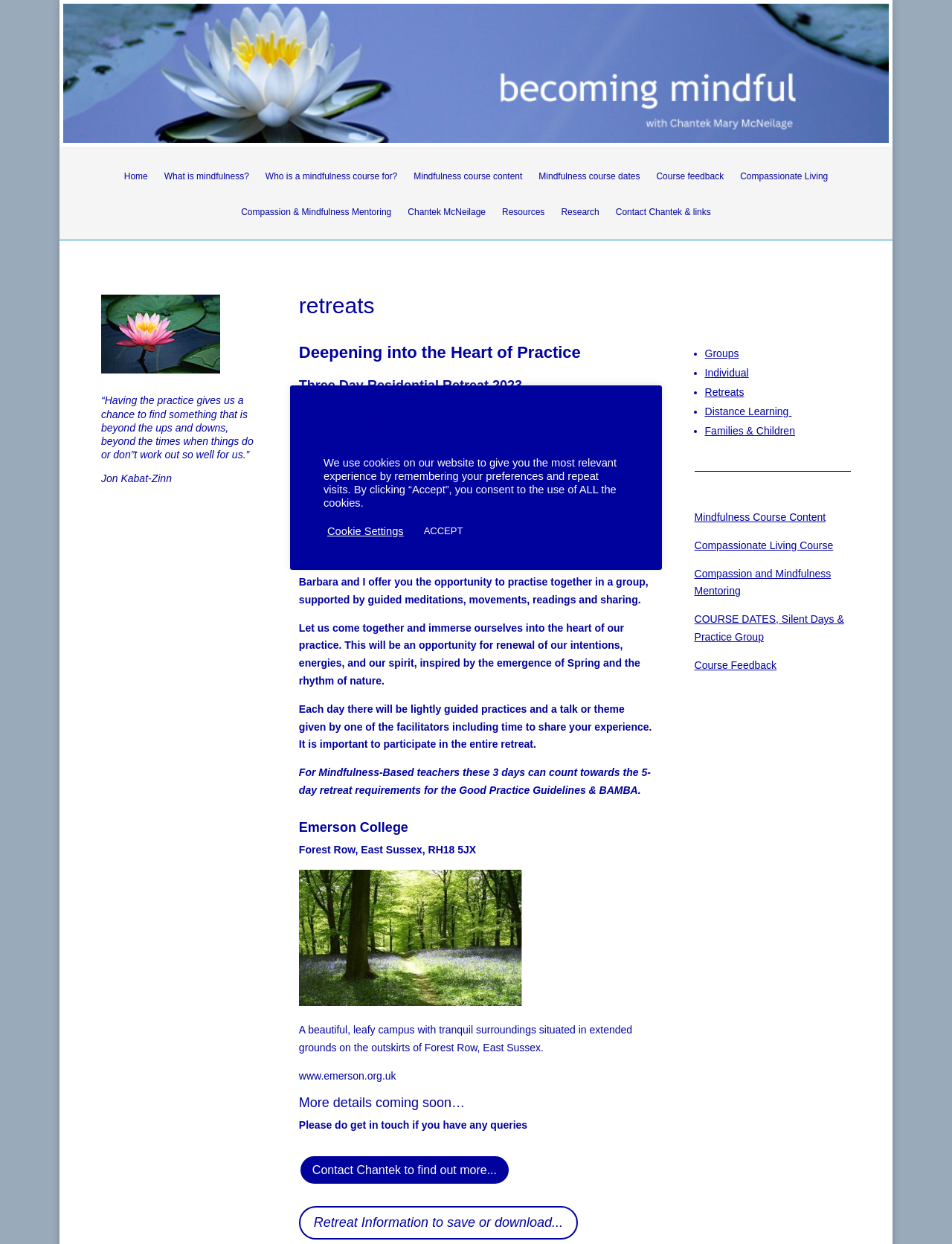Can you specify the bounding box coordinates for the region that should be clicked to fulfill this instruction: "Click the 'Contact Chantek to find out more...' link".

[0.314, 0.928, 0.536, 0.953]